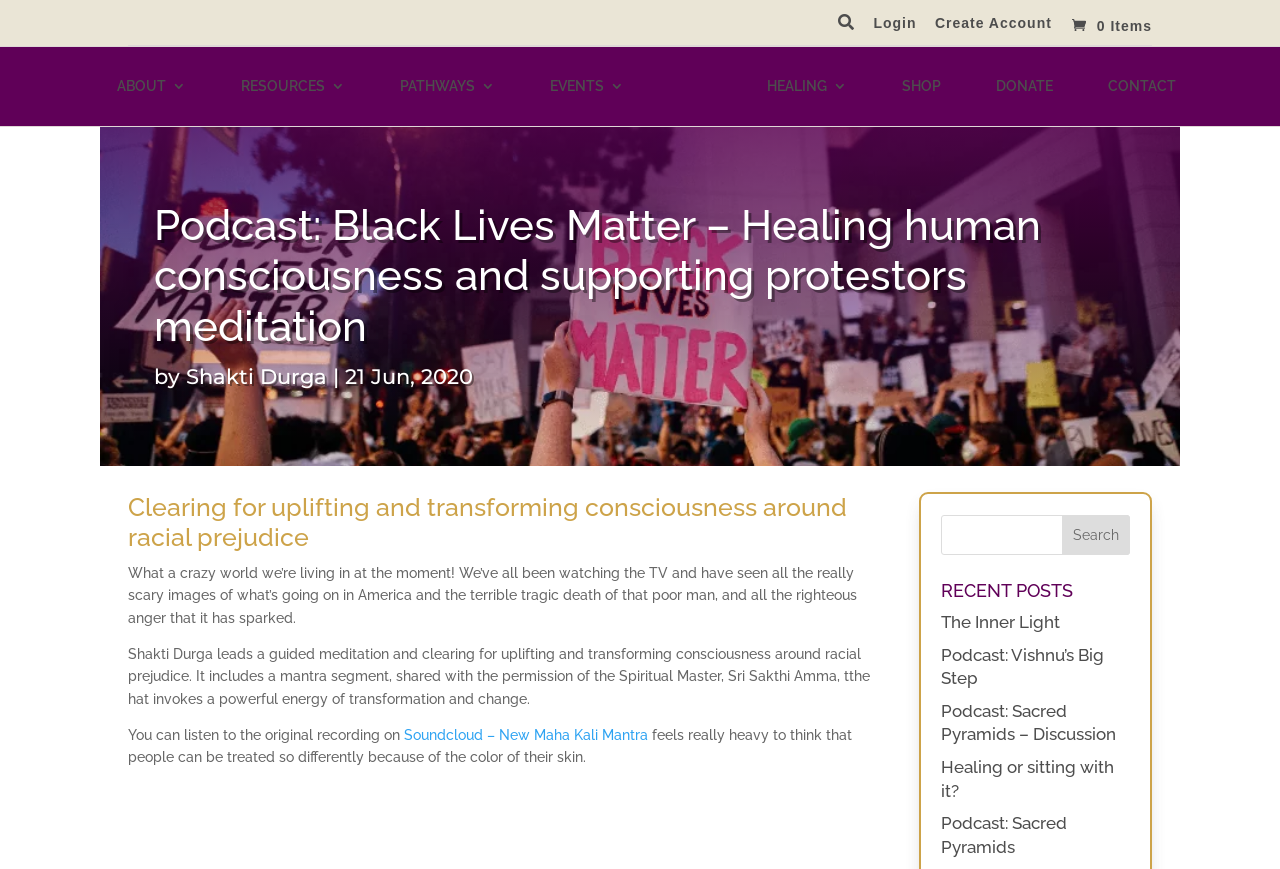Specify the bounding box coordinates of the element's area that should be clicked to execute the given instruction: "Visit the 'ABOUT 3' page". The coordinates should be four float numbers between 0 and 1, i.e., [left, top, right, bottom].

[0.092, 0.091, 0.145, 0.145]